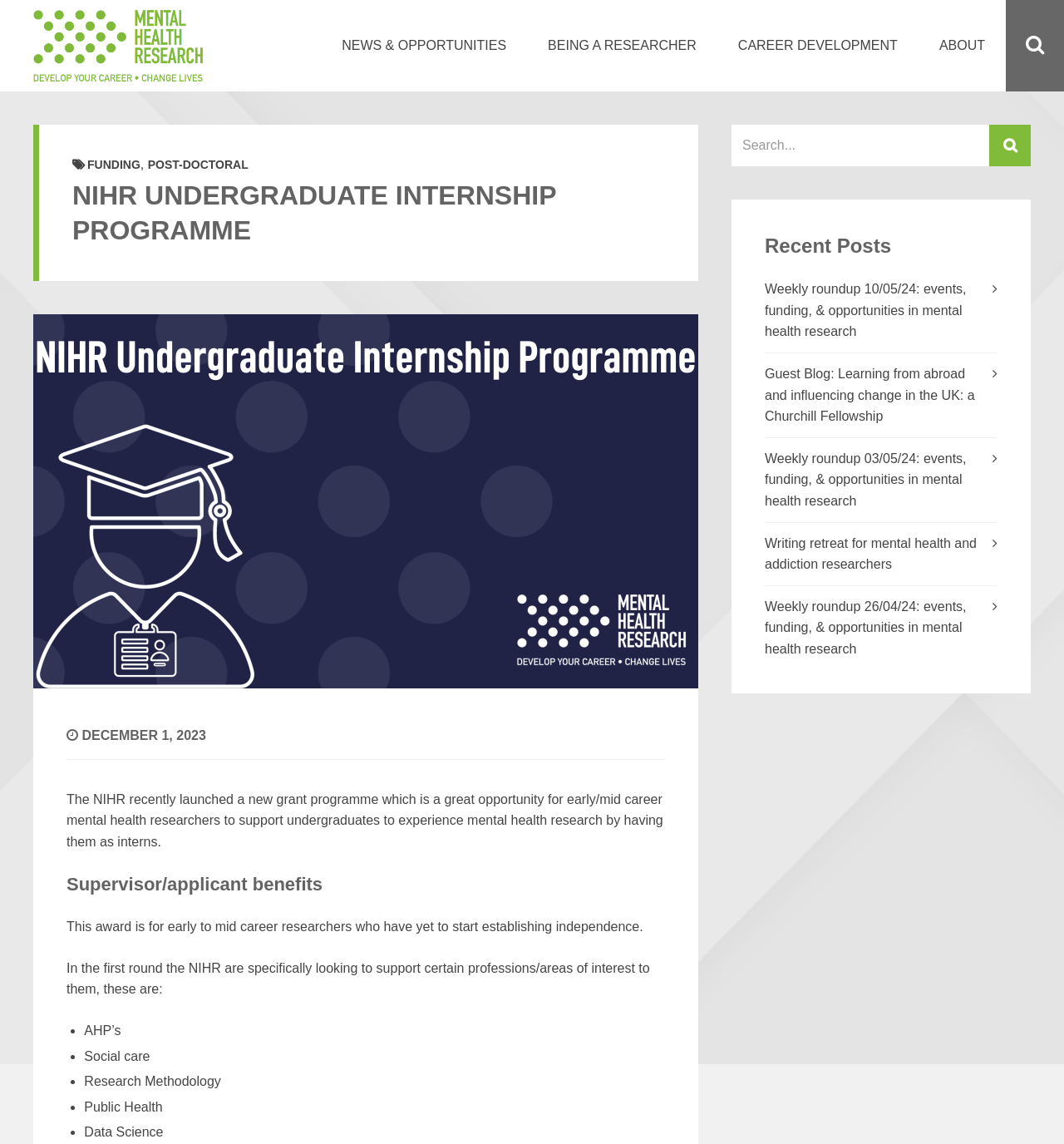How many links are there in the top navigation bar?
Give a detailed response to the question by analyzing the screenshot.

The top navigation bar contains links to 'NEWS & OPPORTUNITIES', 'BEING A RESEARCHER', 'CAREER DEVELOPMENT', 'ABOUT', and 'FUNDING', which makes a total of 5 links.